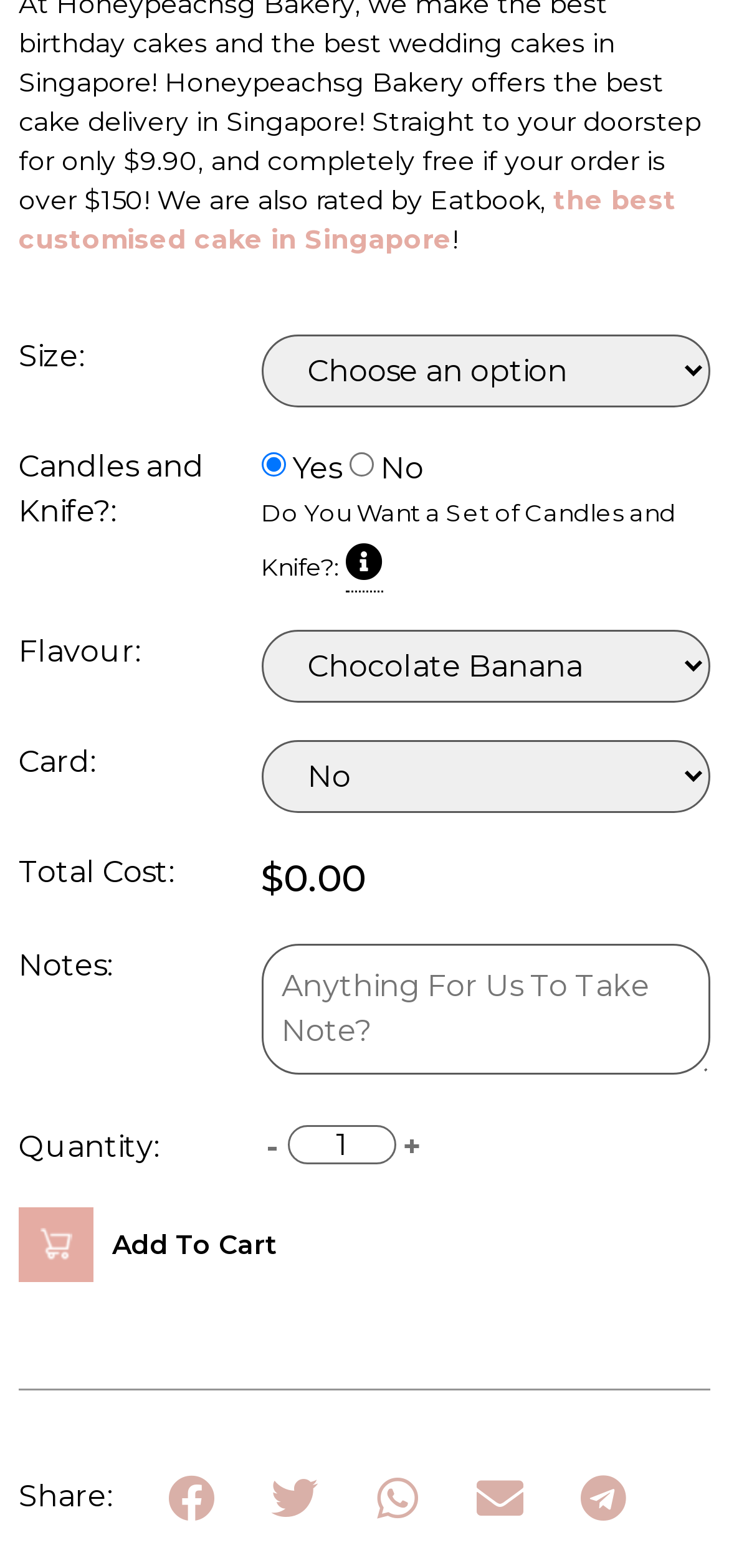Respond to the following question with a brief word or phrase:
How many sharing options are available?

5